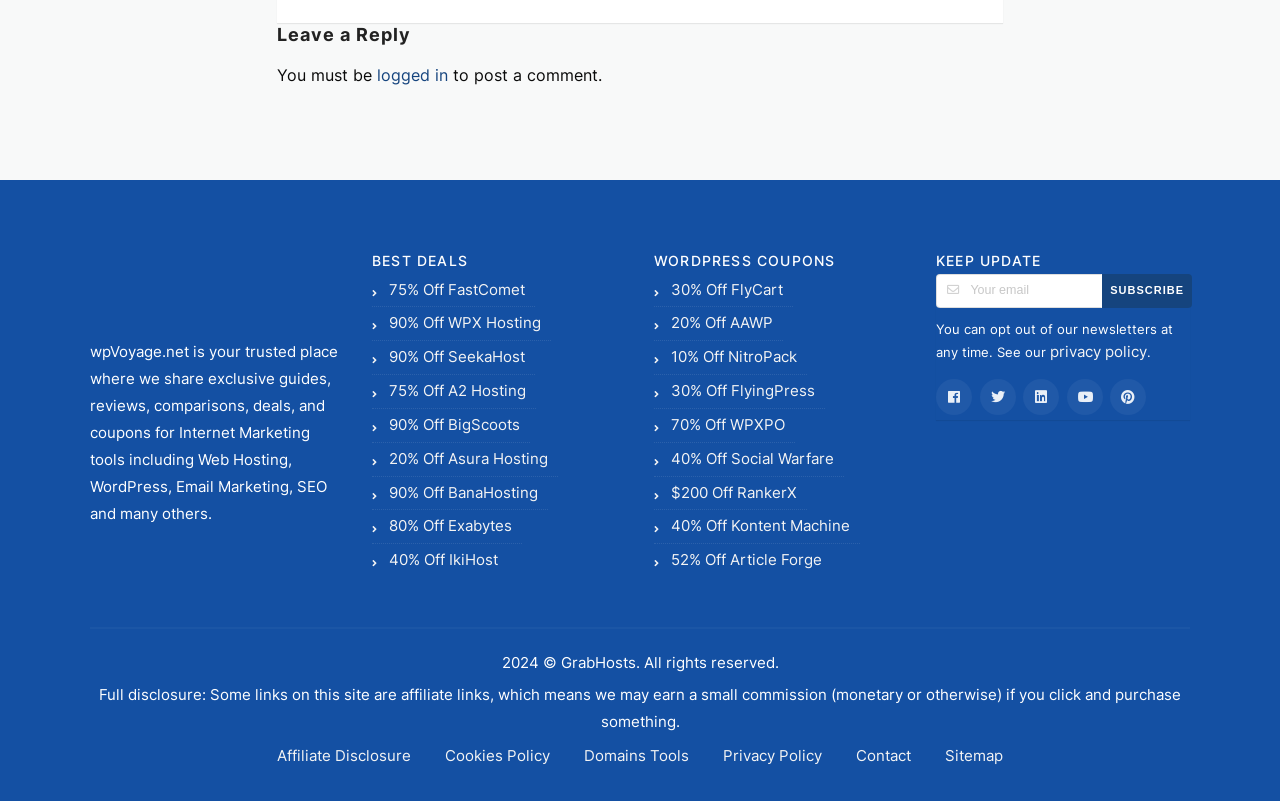Specify the bounding box coordinates of the element's area that should be clicked to execute the given instruction: "Leave a reply". The coordinates should be four float numbers between 0 and 1, i.e., [left, top, right, bottom].

[0.216, 0.028, 0.784, 0.058]